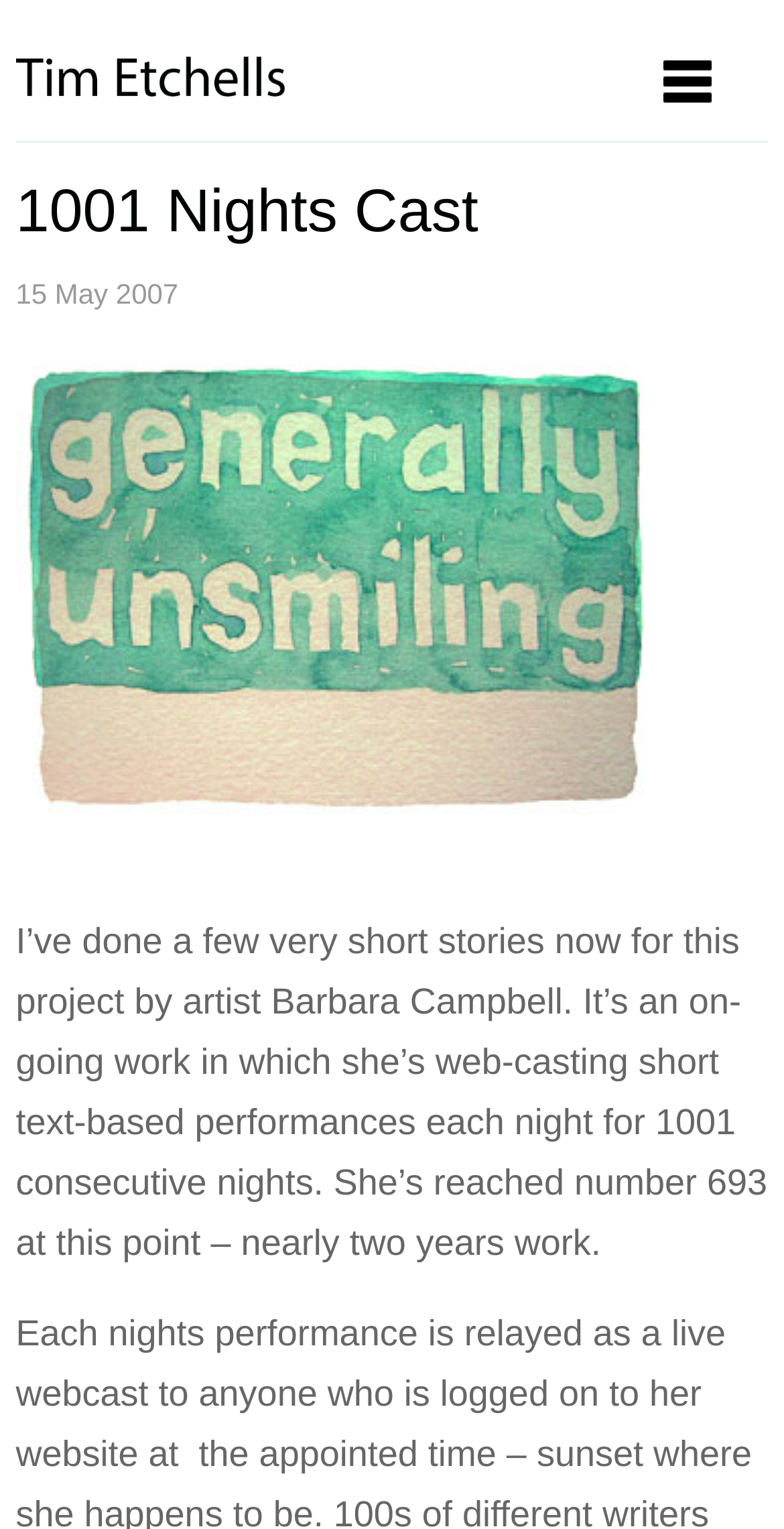Using the elements shown in the image, answer the question comprehensively: What is the date mentioned on the webpage?

The date mentioned on the webpage can be found in the static text element below the header section, which contains the text '15 May 2007'.